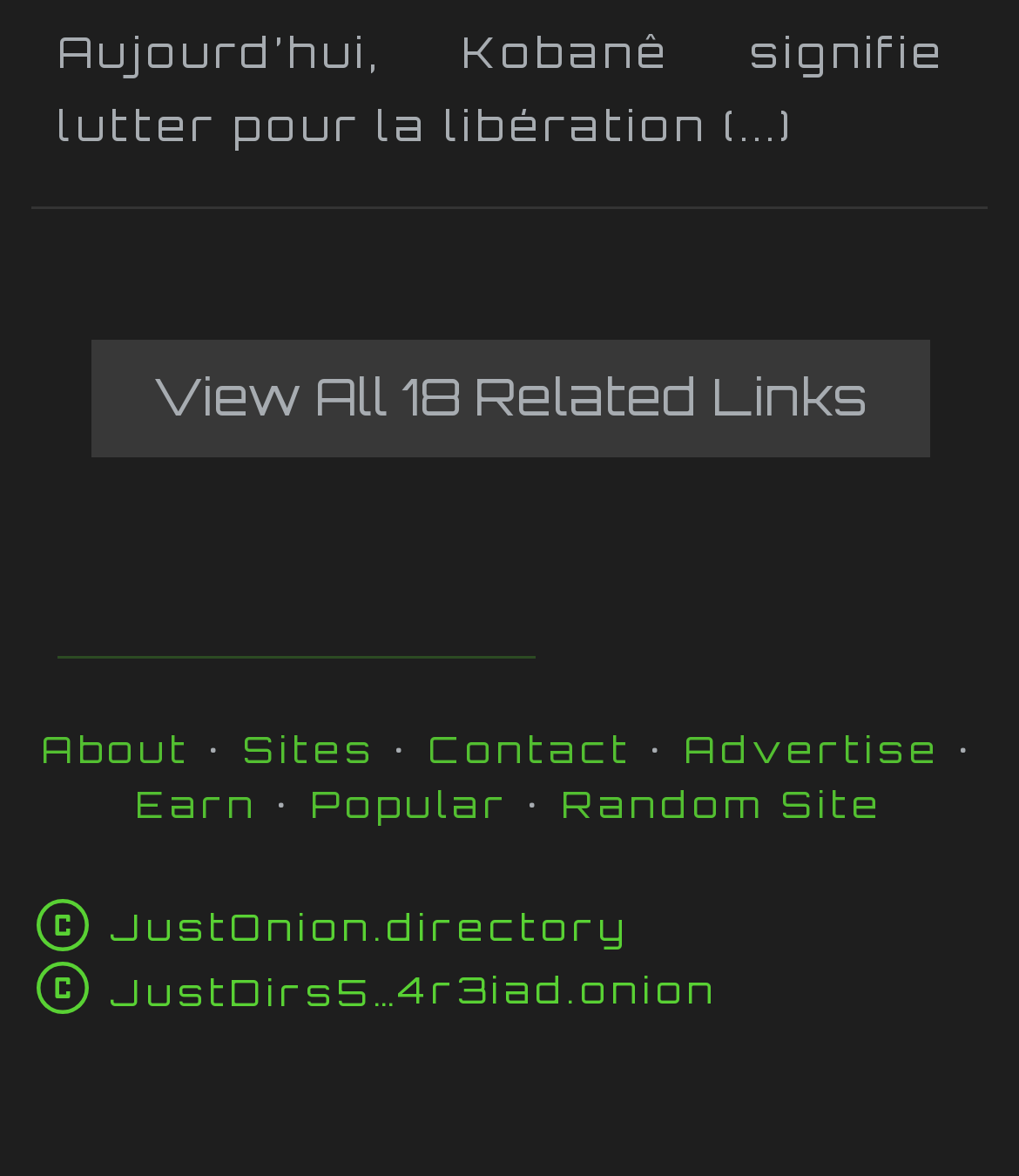Respond with a single word or phrase for the following question: 
What is the purpose of the button?

View All 18 Related Links